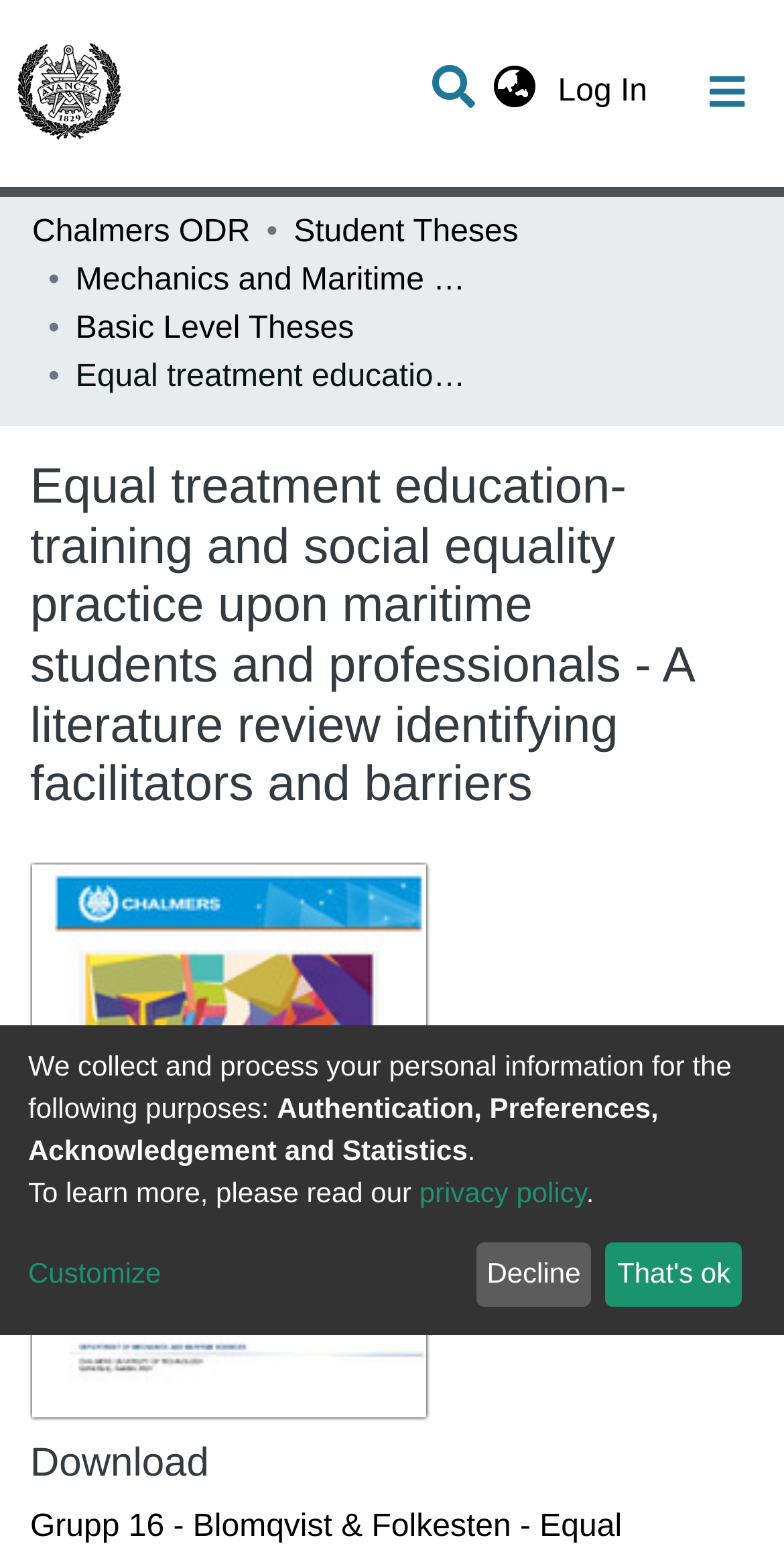Please provide a comprehensive response to the question based on the details in the image: What is the purpose of collecting personal information?

I found the answer by reading the static text on the webpage, which mentions that personal information is collected for the purposes of authentication, preferences, acknowledgement, and statistics.